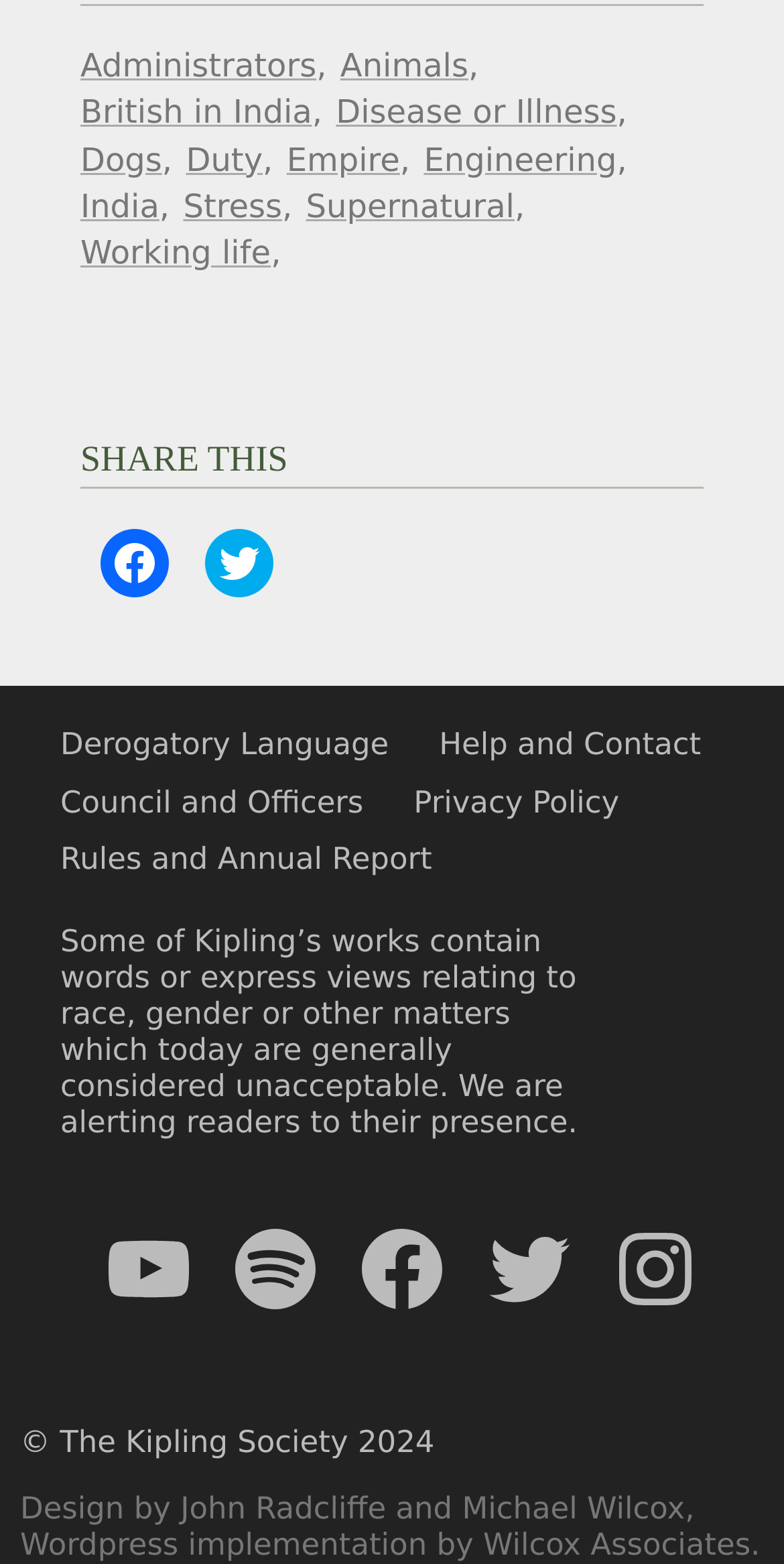How many social media links are there at the bottom?
Provide a detailed and extensive answer to the question.

I counted the number of social media links at the bottom of the webpage, which are YouTube, Spotify, Facebook, Twitter, and Instagram. There are 5 social media links in total.